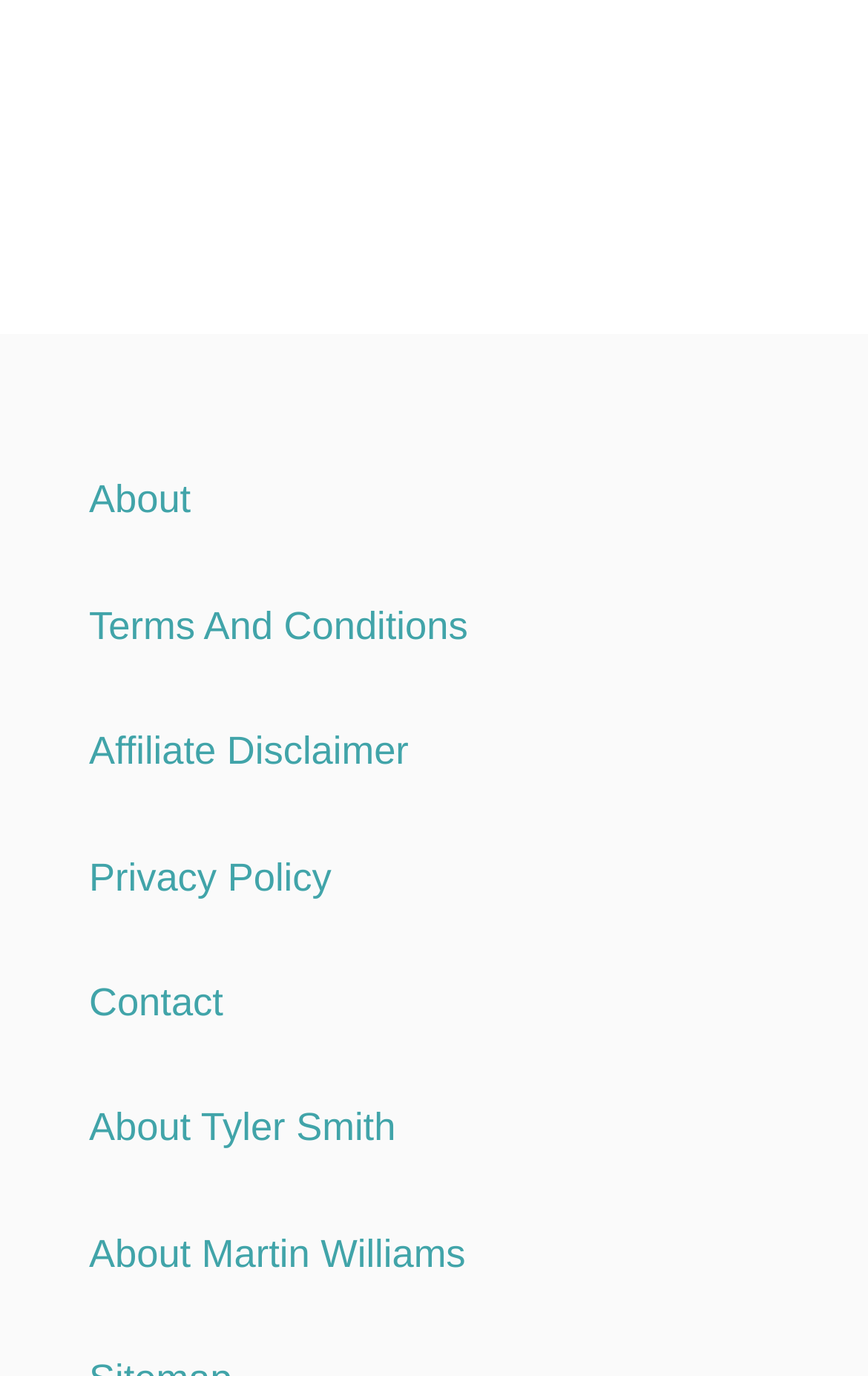Please answer the following question using a single word or phrase: 
What is the link located above 'Contact'?

Privacy Policy